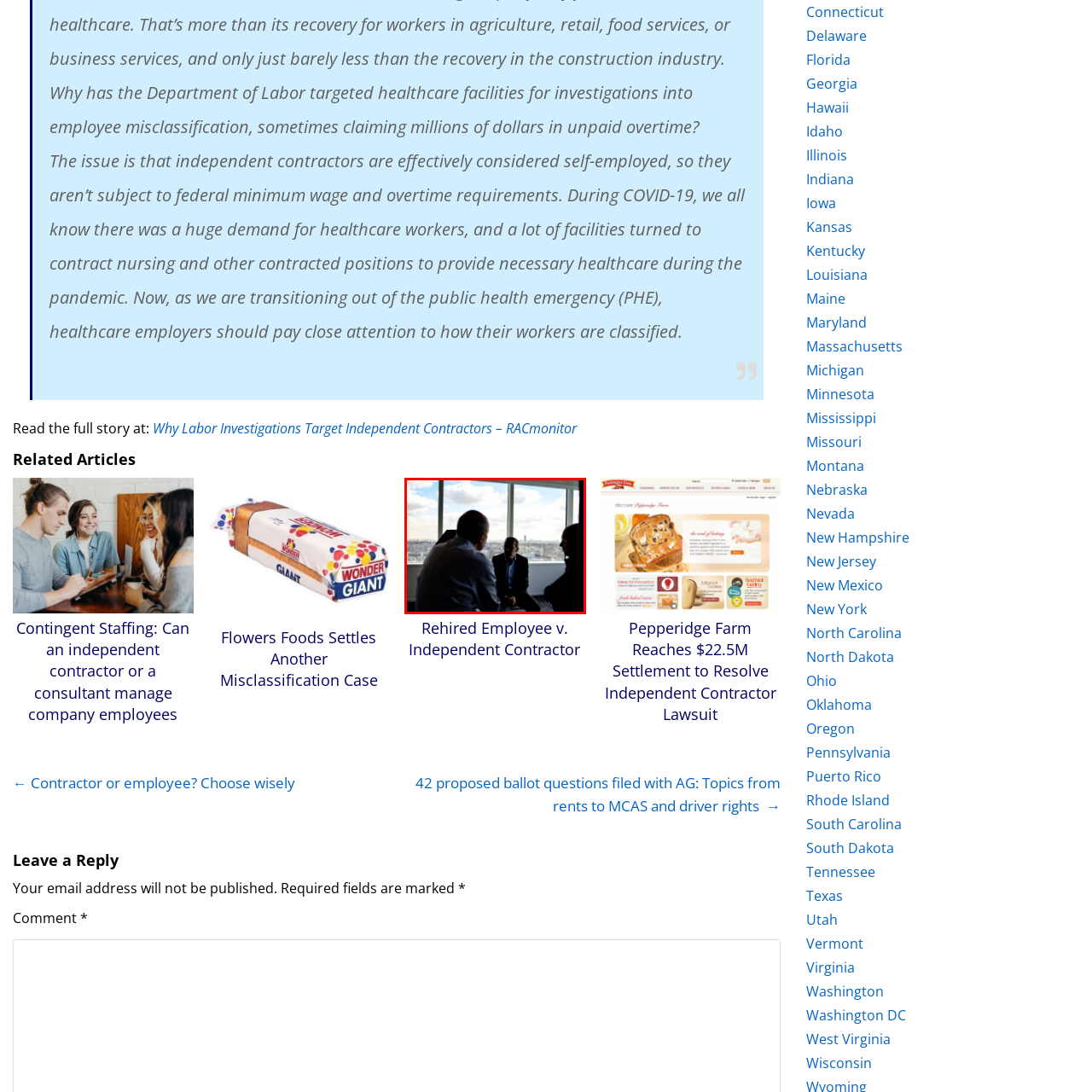What is the atmosphere in the office setting?
Review the image encased within the red bounding box and supply a detailed answer according to the visual information available.

The backdrop of the image showcases a panoramic view of a city under a partly cloudy sky, adding a sense of openness to the atmosphere. This suggests that the office setting is conducive to collaboration and strategic dialogue.